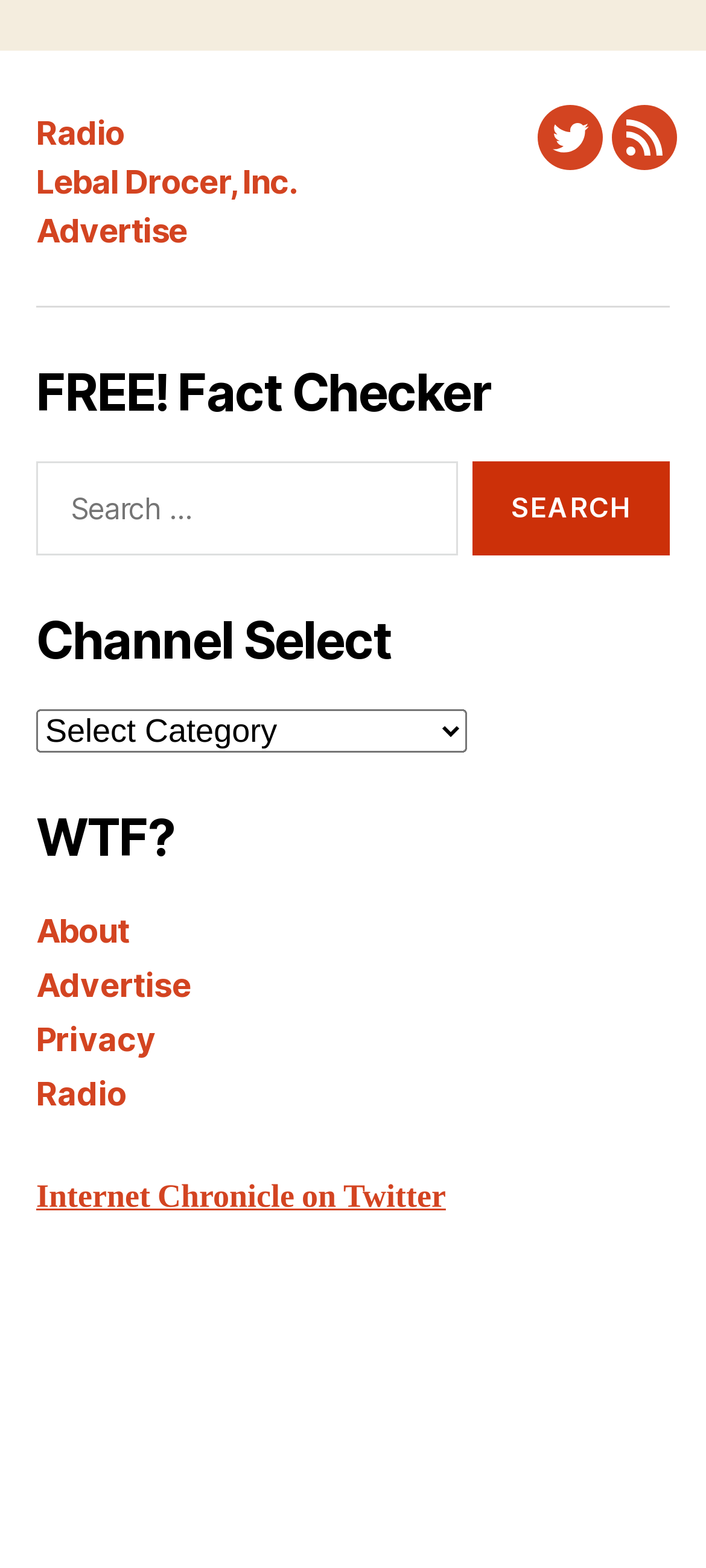Please provide a detailed answer to the question below based on the screenshot: 
What is the purpose of the search box?

The search box is located in the middle of the webpage, with a label 'Search for:' and a button 'Search'. This suggests that the user can input keywords or phrases to search for specific content within the website.